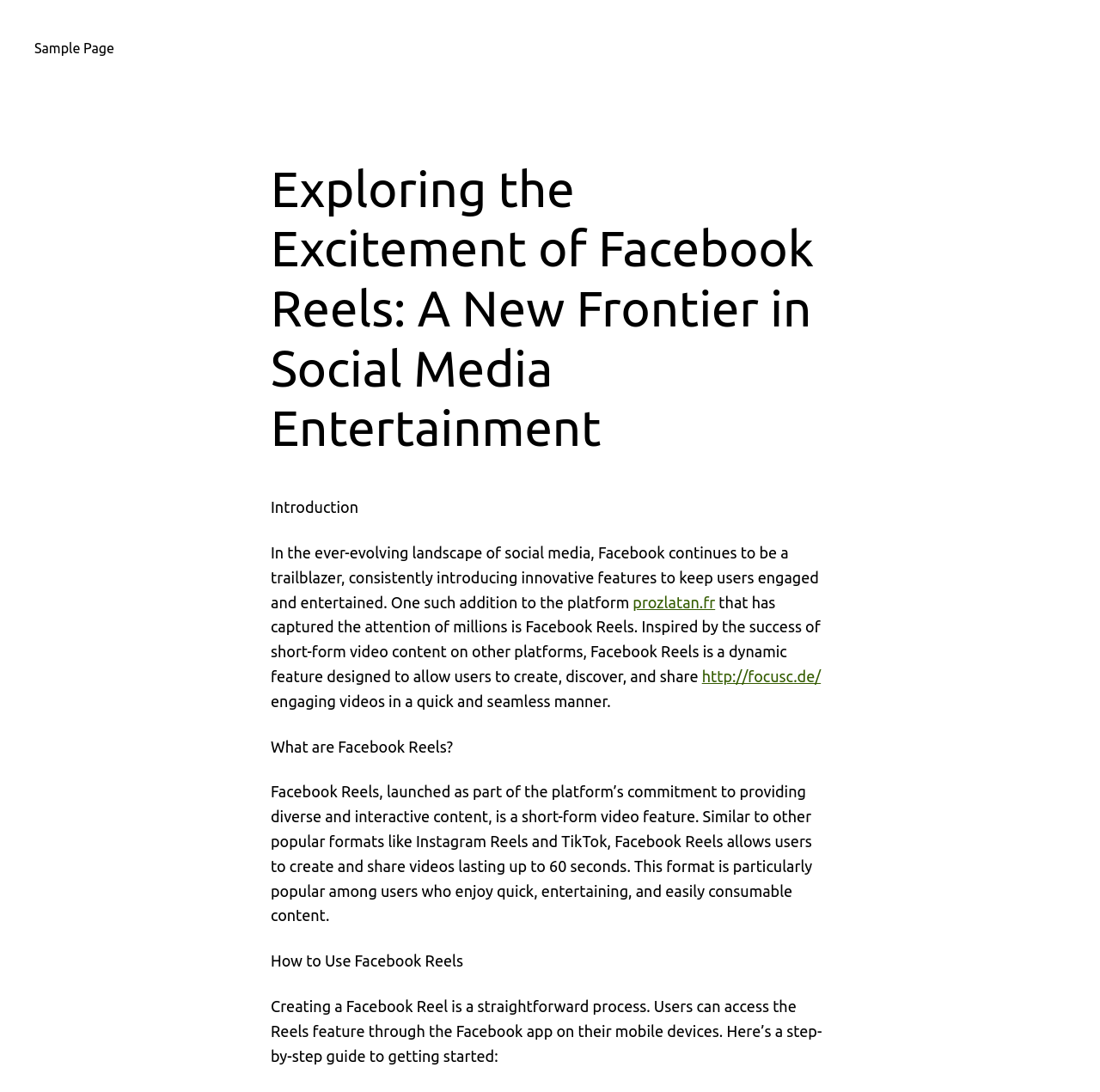Find the UI element described as: "Sample Page" and predict its bounding box coordinates. Ensure the coordinates are four float numbers between 0 and 1, [left, top, right, bottom].

[0.031, 0.034, 0.104, 0.054]